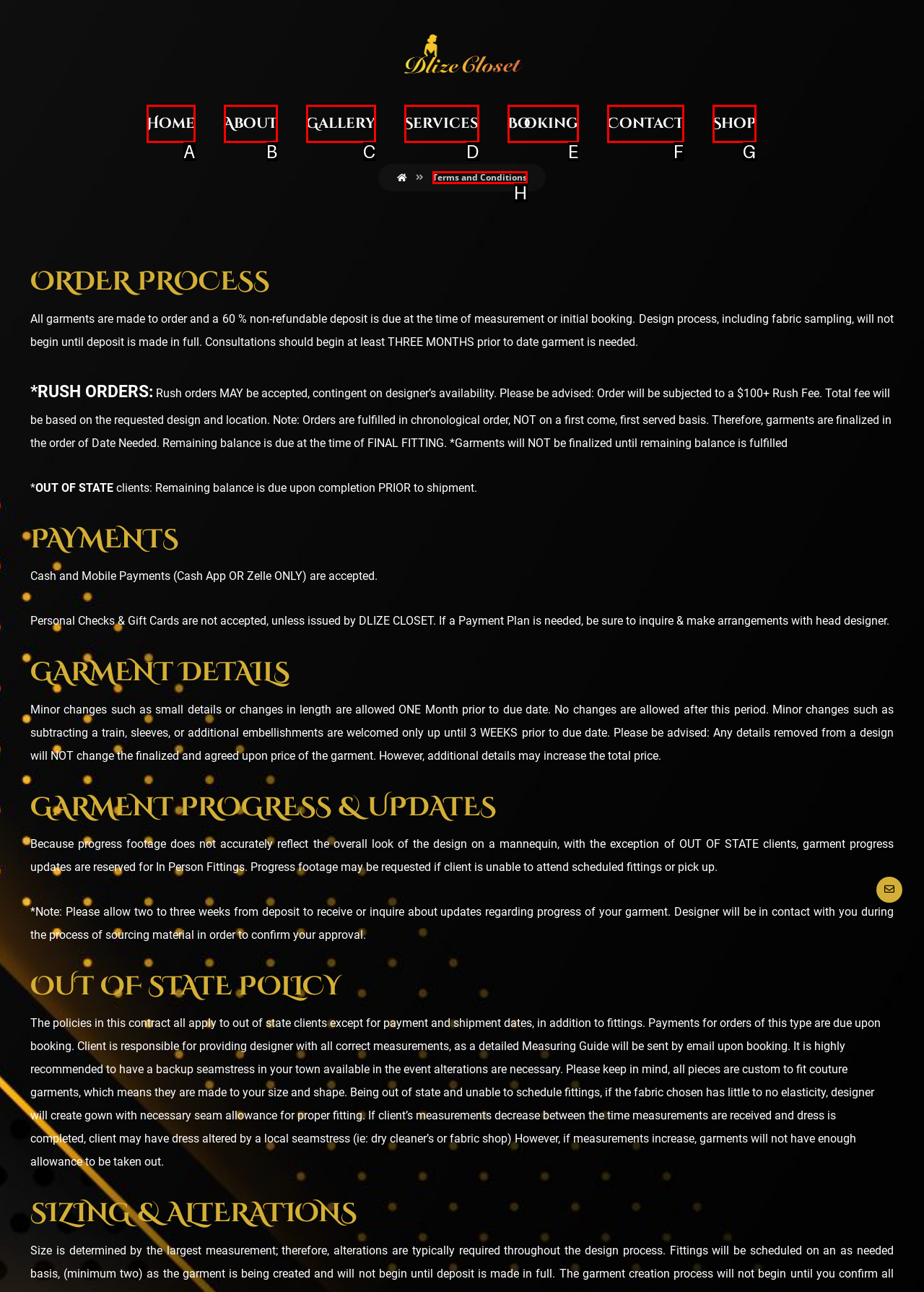Select the HTML element that matches the description: Services. Provide the letter of the chosen option as your answer.

D